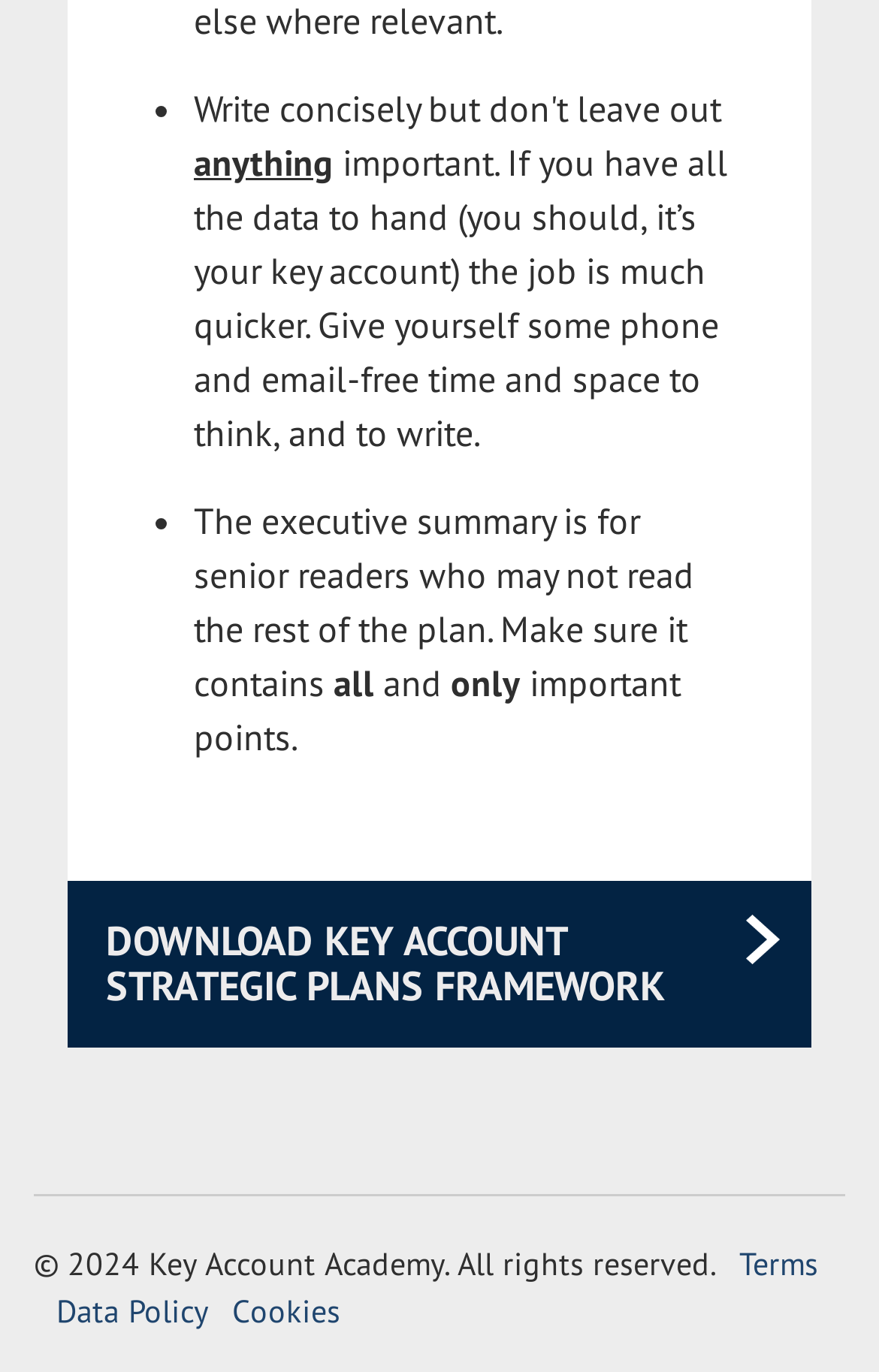Please answer the following question using a single word or phrase: 
What is the recommended approach to creating a key account strategic plan?

Give yourself time and space